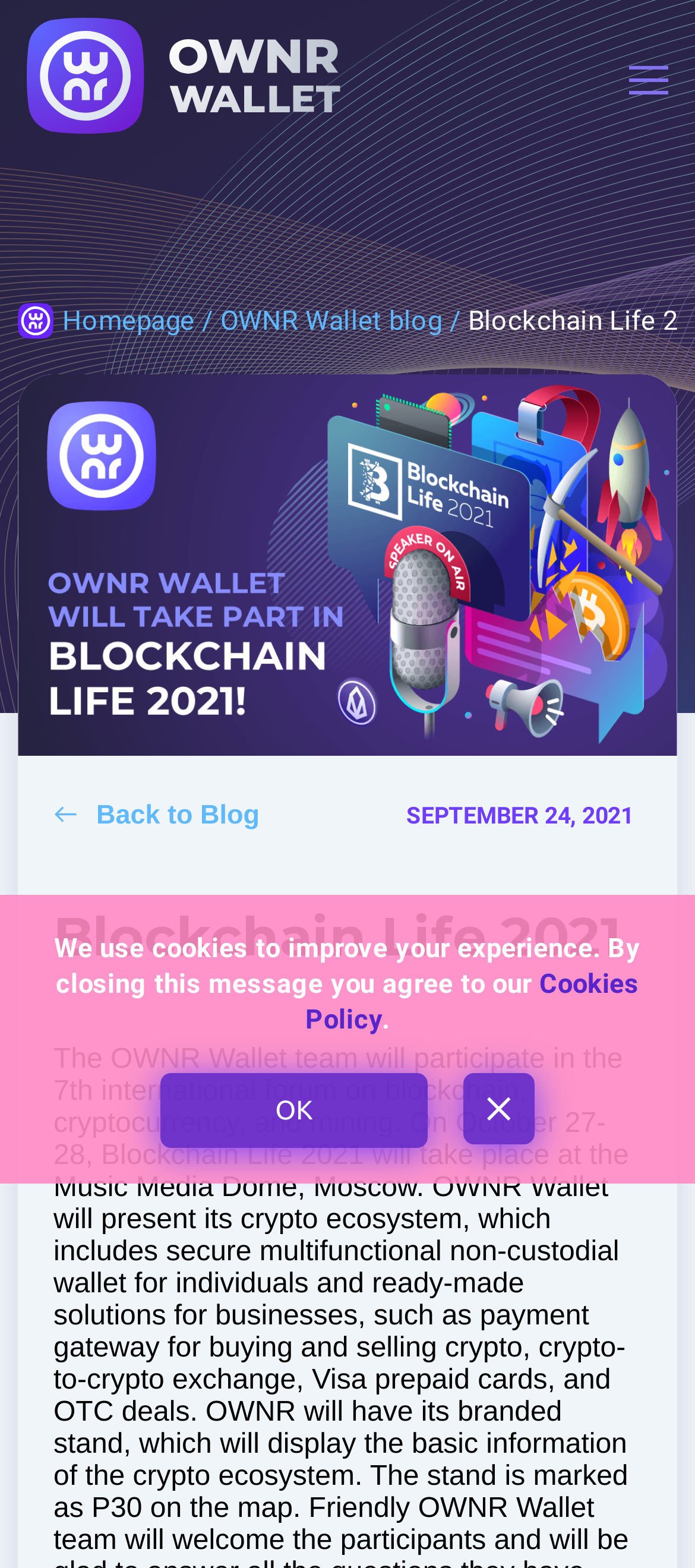What is the purpose of the button with a QR code?
Examine the image and give a concise answer in one word or a short phrase.

WeChat